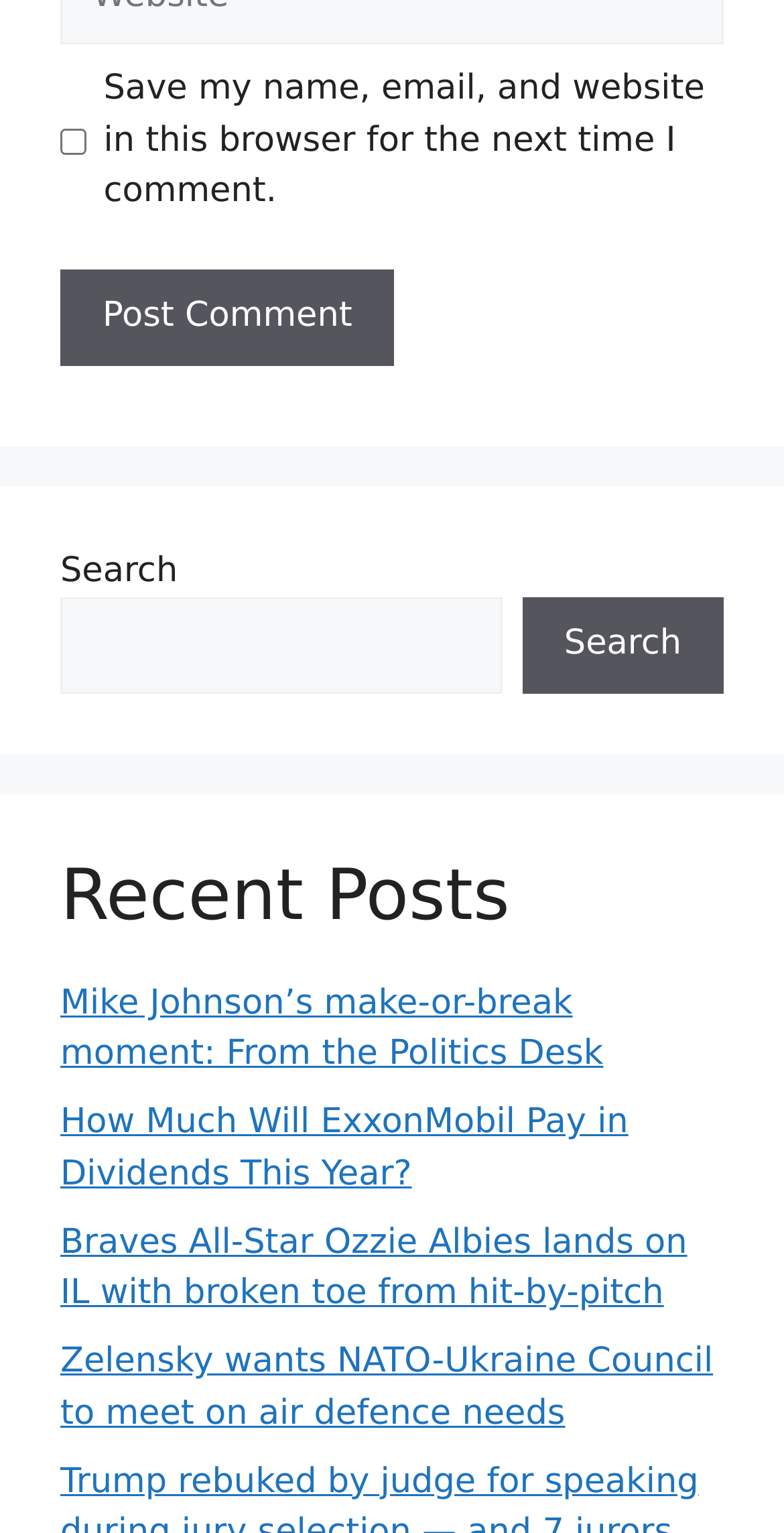Determine the bounding box coordinates for the area that should be clicked to carry out the following instruction: "Read the recent post about Mike Johnson".

[0.077, 0.641, 0.77, 0.701]